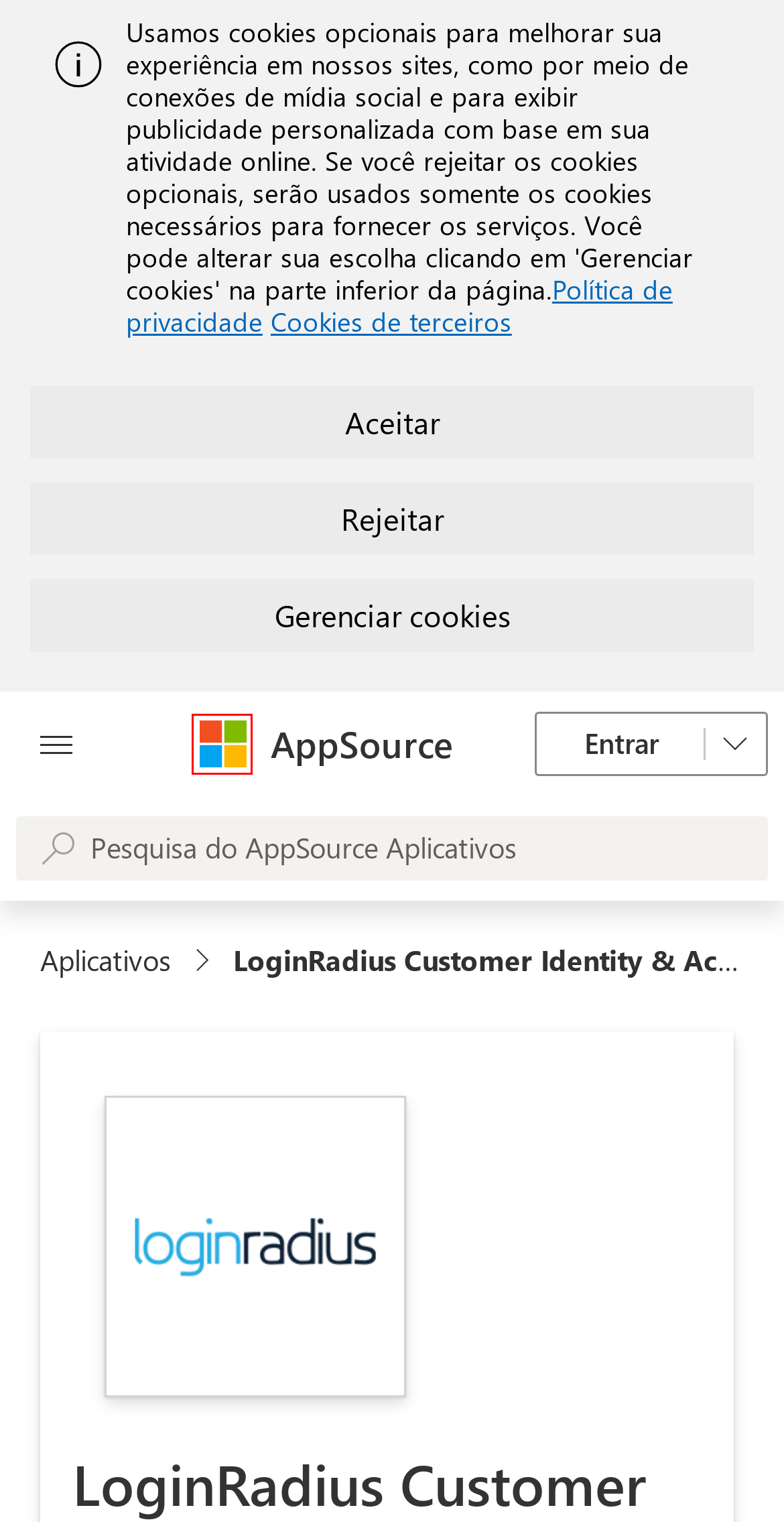You are provided a screenshot of a webpage featuring a red bounding box around a UI element. Choose the webpage description that most accurately represents the new webpage after clicking the element within the red bounding box. Here are the candidates:
A. Soluções tecnológicas para escolas | Microsoft Education
B. Home | Microsoft Careers
C. Third party cookie inventory - Microsoft Support
D. Privacidade – privacidade da Microsoft
E. Home - Microsoft Community Hub
F. Microsoft Privacy Statement – Microsoft privacy
G. Your request has been blocked. This could be
                        due to several reasons.
H. Sobre a Microsoft | Missão e visão | Microsoft

G